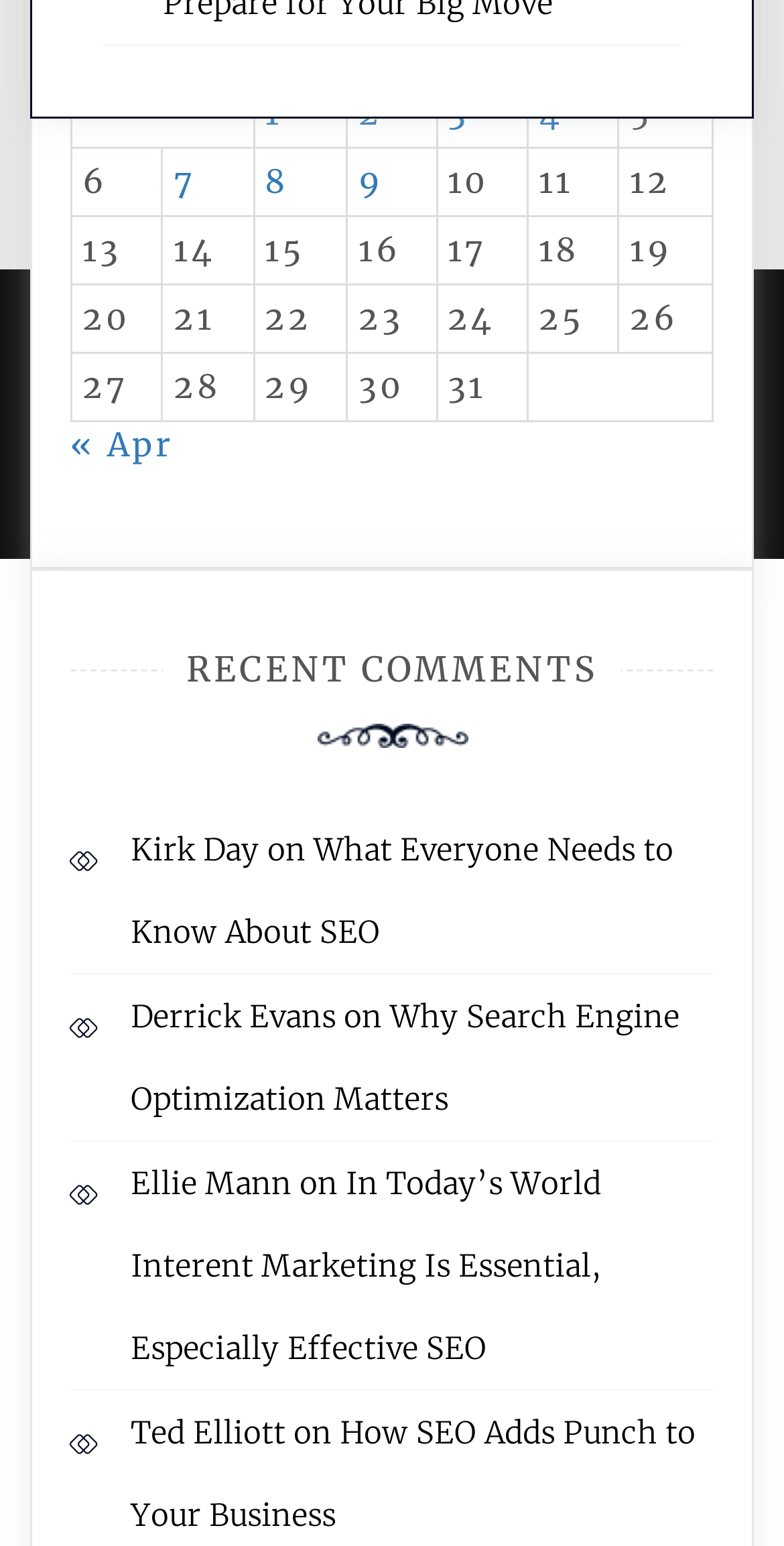Provide a brief response to the question below using one word or phrase:
How many grid cells are in the first row of the table?

7